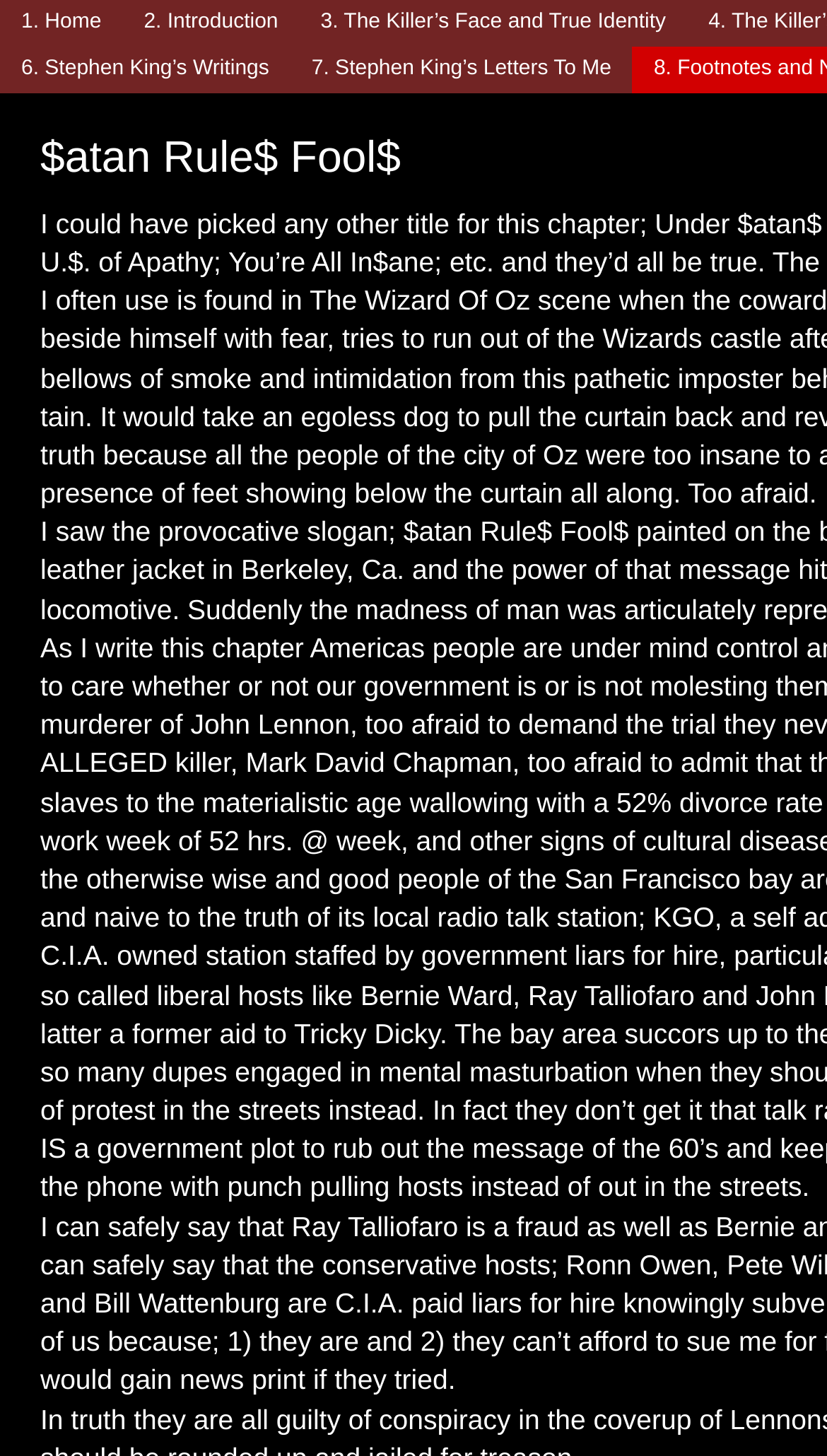Highlight the bounding box of the UI element that corresponds to this description: "1. Home".

[0.0, 0.0, 0.148, 0.032]